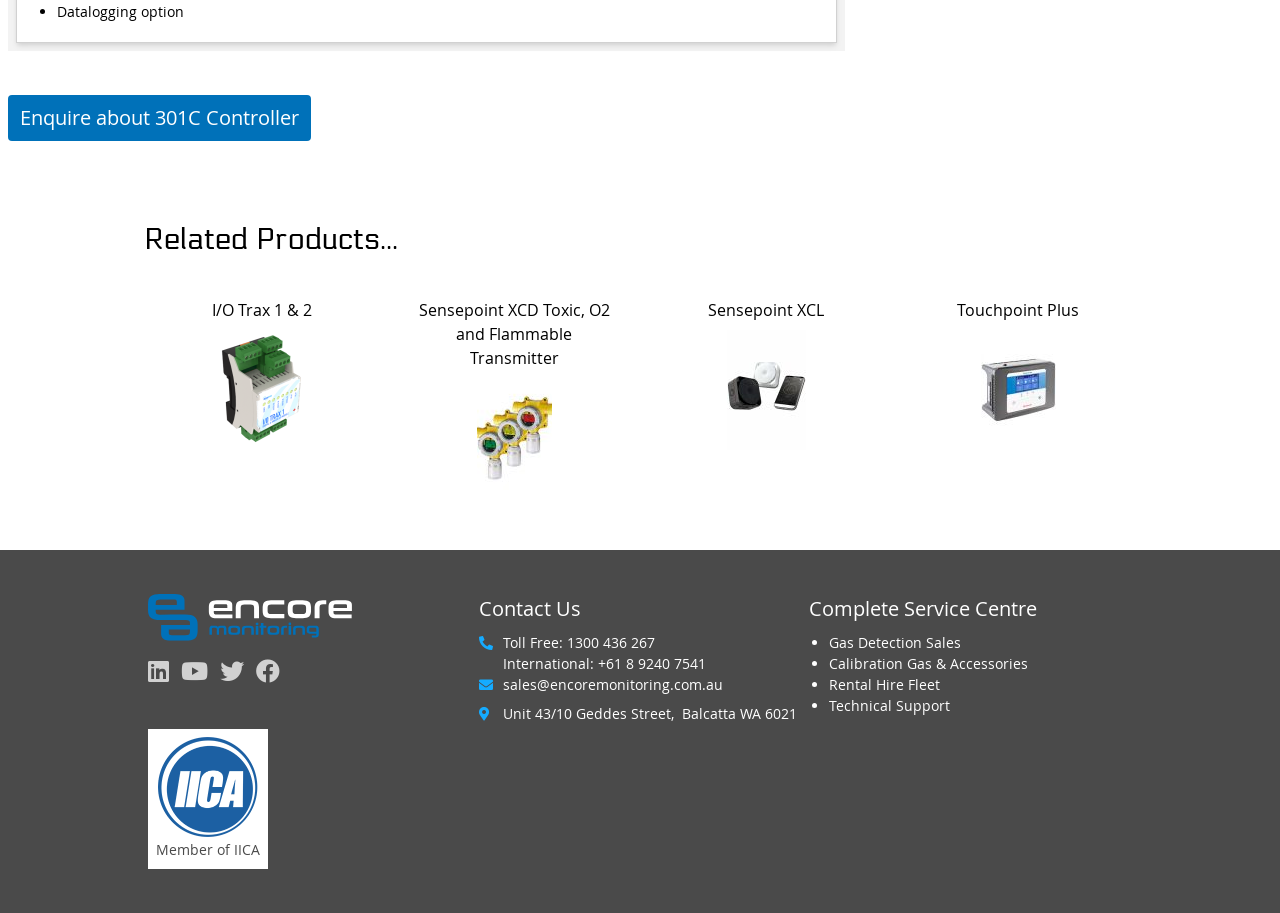What is the address of the company?
Please interpret the details in the image and answer the question thoroughly.

I found the company address 'Unit 43/10 Geddes Street, Balcatta WA 6021' by looking at the text under the 'Contact Us' heading, which provides the address of the company.